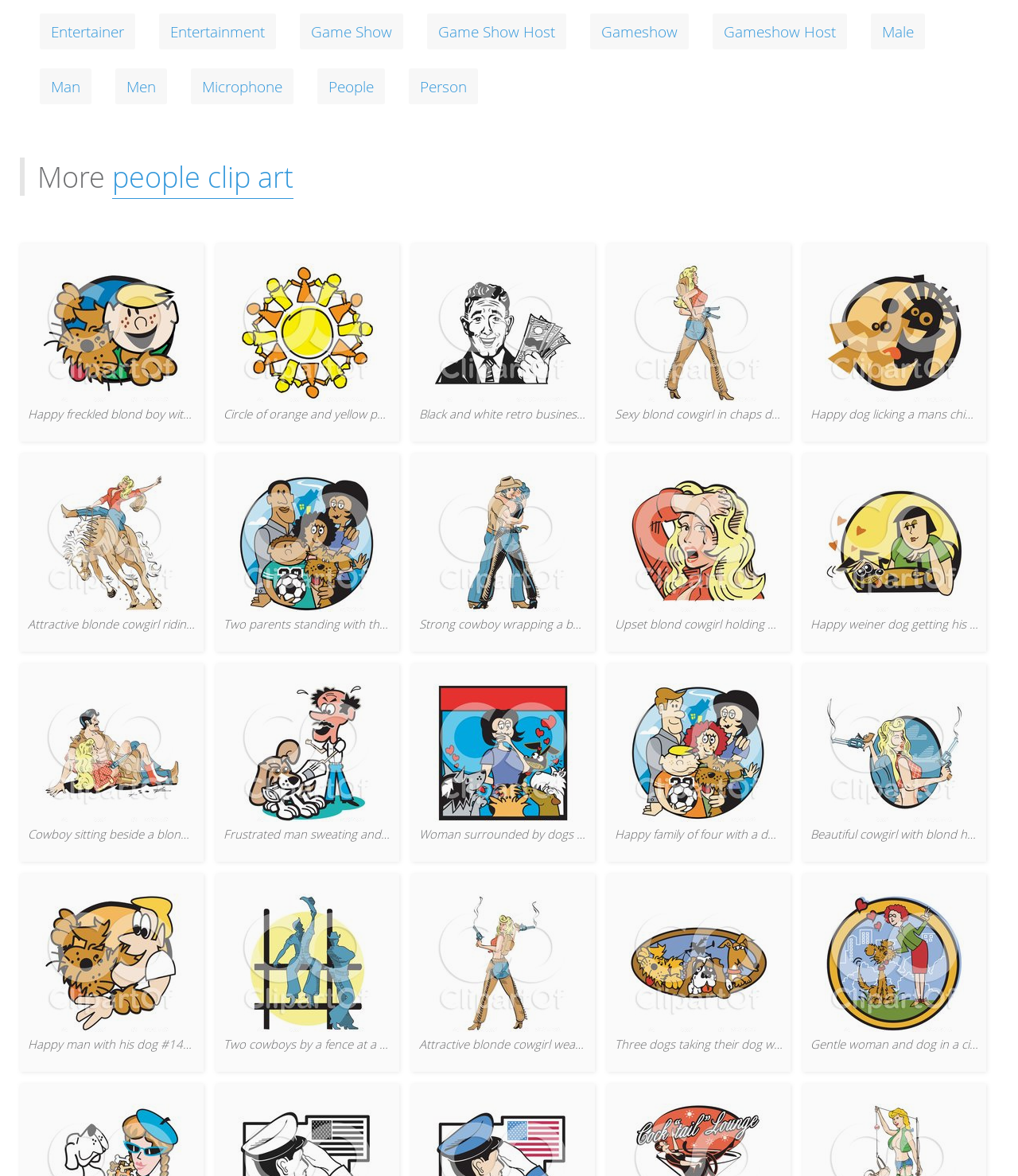Identify the bounding box coordinates of the clickable region necessary to fulfill the following instruction: "click on 'People' link". The bounding box coordinates should be four float numbers between 0 and 1, i.e., [left, top, right, bottom].

[0.312, 0.058, 0.378, 0.089]